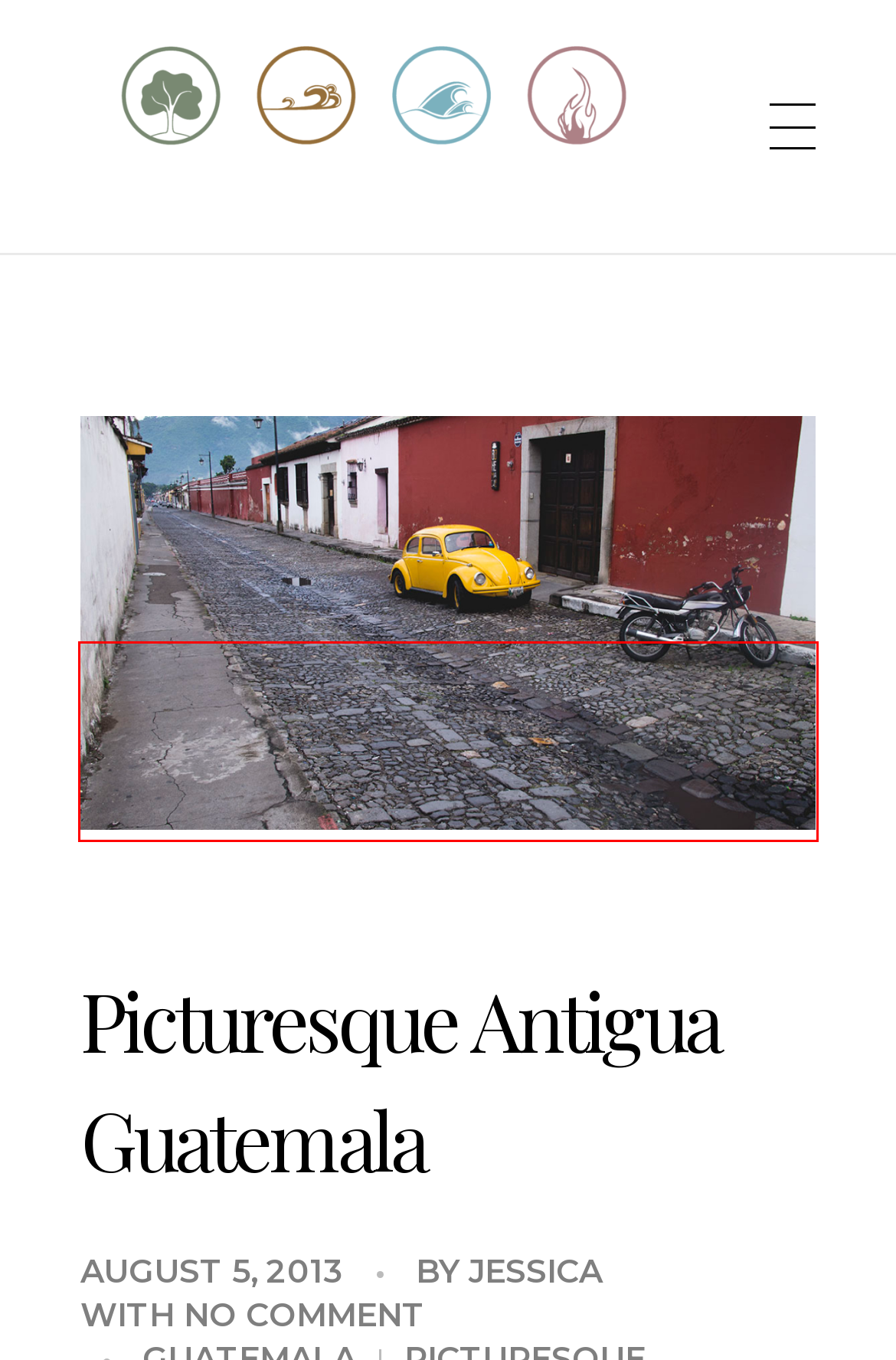A screenshot of a webpage is provided, featuring a red bounding box around a specific UI element. Identify the webpage description that most accurately reflects the new webpage after interacting with the selected element. Here are the candidates:
A. Chesapeake – Matt & Jessica's Sailing Page
B. August 2015 – Matt & Jessica's Sailing Page
C. Catamaran Build – Matt & Jessica's Sailing Page
D. Jessica – Matt & Jessica's Sailing Page
E. Sponsors – Matt & Jessica's Sailing Page
F. BUY US A DRINK!! – Matt & Jessica's Sailing Page
G. Video – Matt & Jessica's Sailing Page
H. Matt & Jessica's Sailing Page – Experiencing the world while it's still large

C